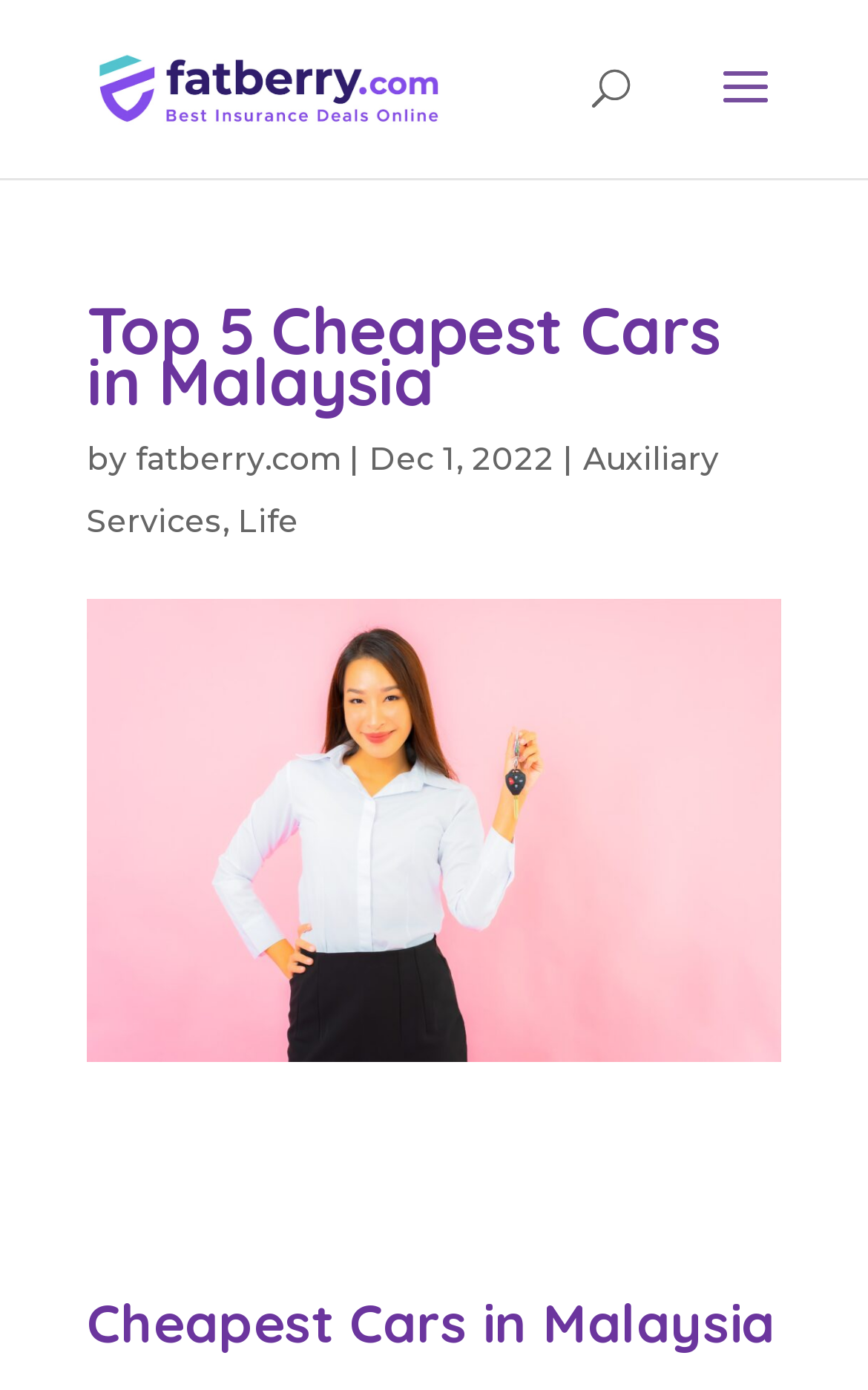Find the bounding box of the web element that fits this description: "fatberry.com".

[0.156, 0.316, 0.392, 0.345]